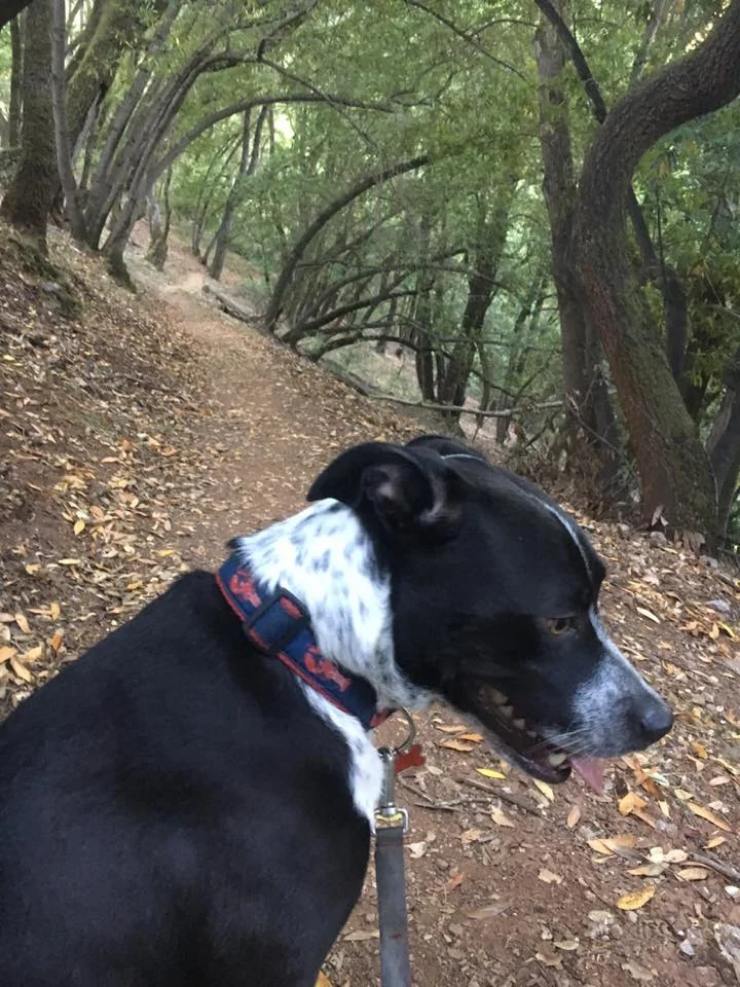What is the dog wearing?
Using the information presented in the image, please offer a detailed response to the question.

The caption describes the dog as being 'adorned with a vibrant collar', which implies that the dog is wearing a colorful collar around its neck.